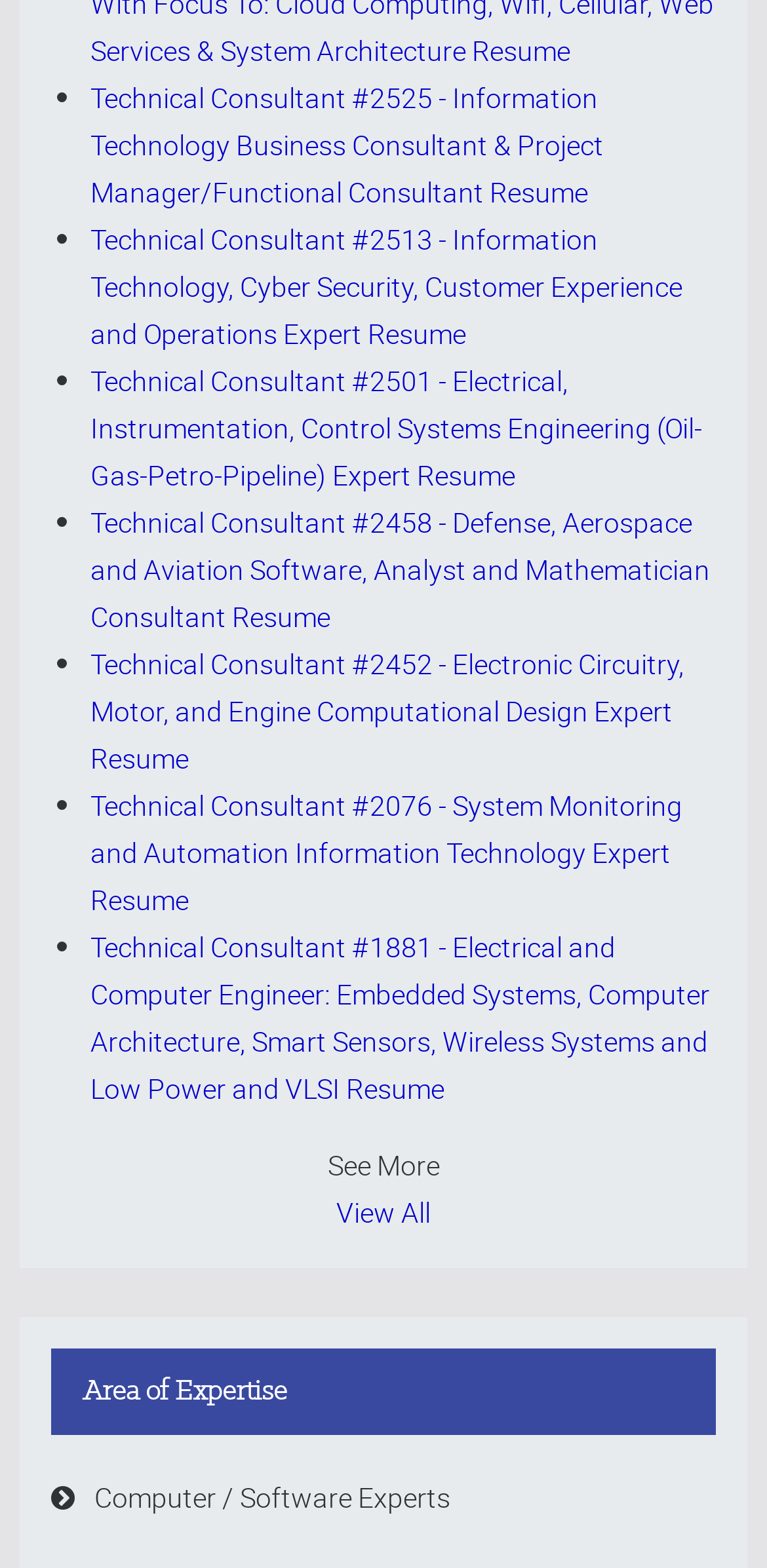What is the last listed area of expertise?
Use the image to answer the question with a single word or phrase.

Computer / Software Experts